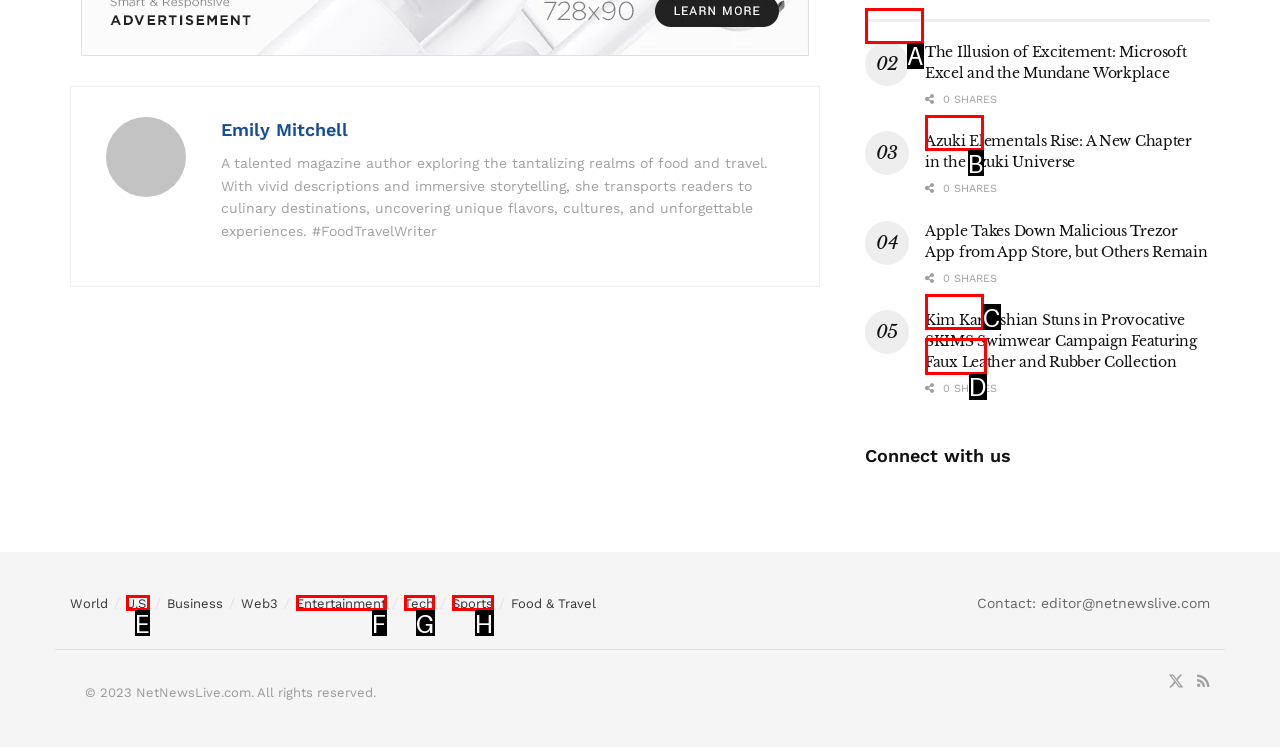Tell me which letter corresponds to the UI element that should be clicked to fulfill this instruction: Share the article 'The Illusion of Excitement: Microsoft Excel and the Mundane Workplace'
Answer using the letter of the chosen option directly.

B